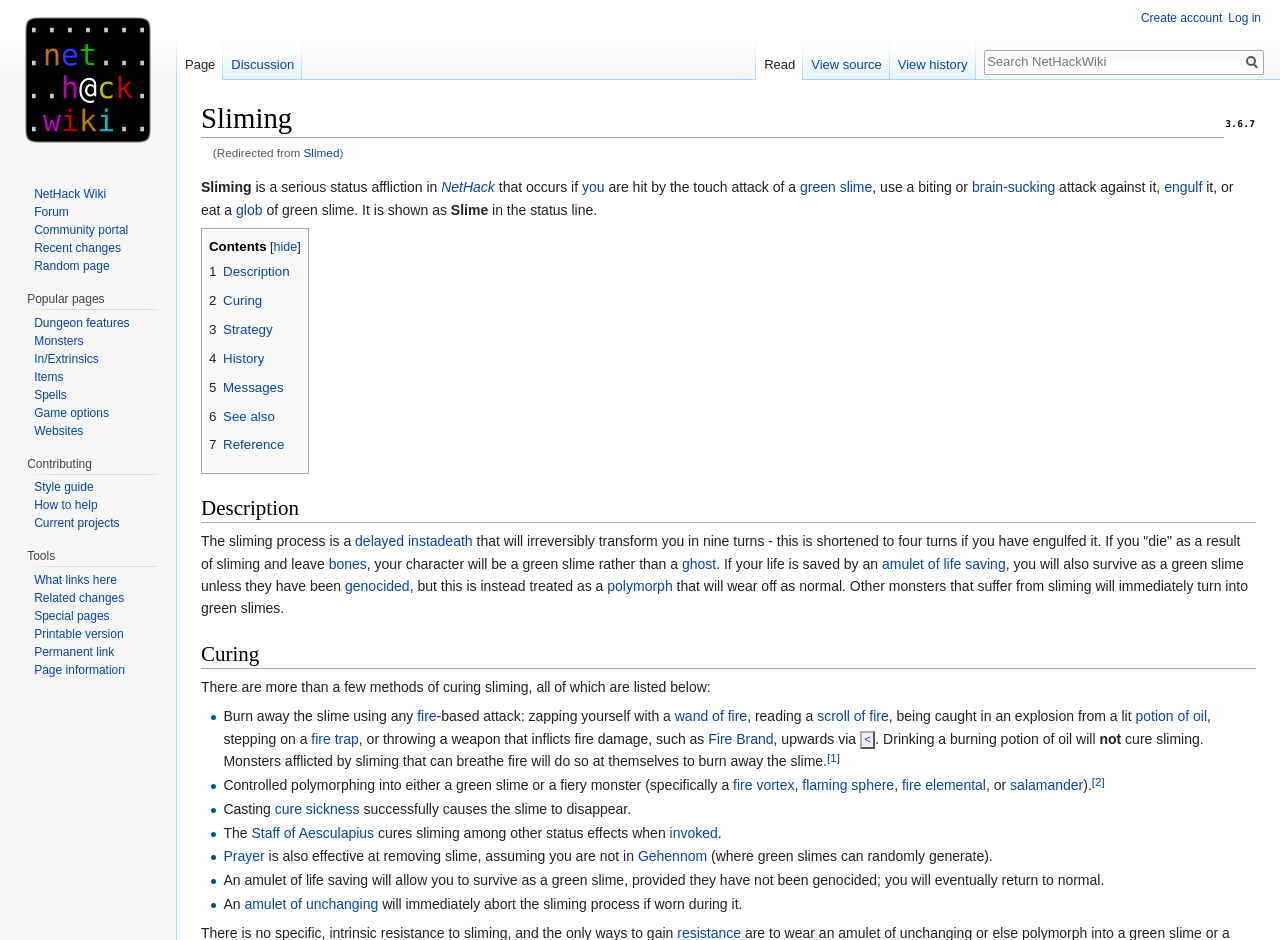How can you cure sliming?
Provide a short answer using one word or a brief phrase based on the image.

Burn away the slime